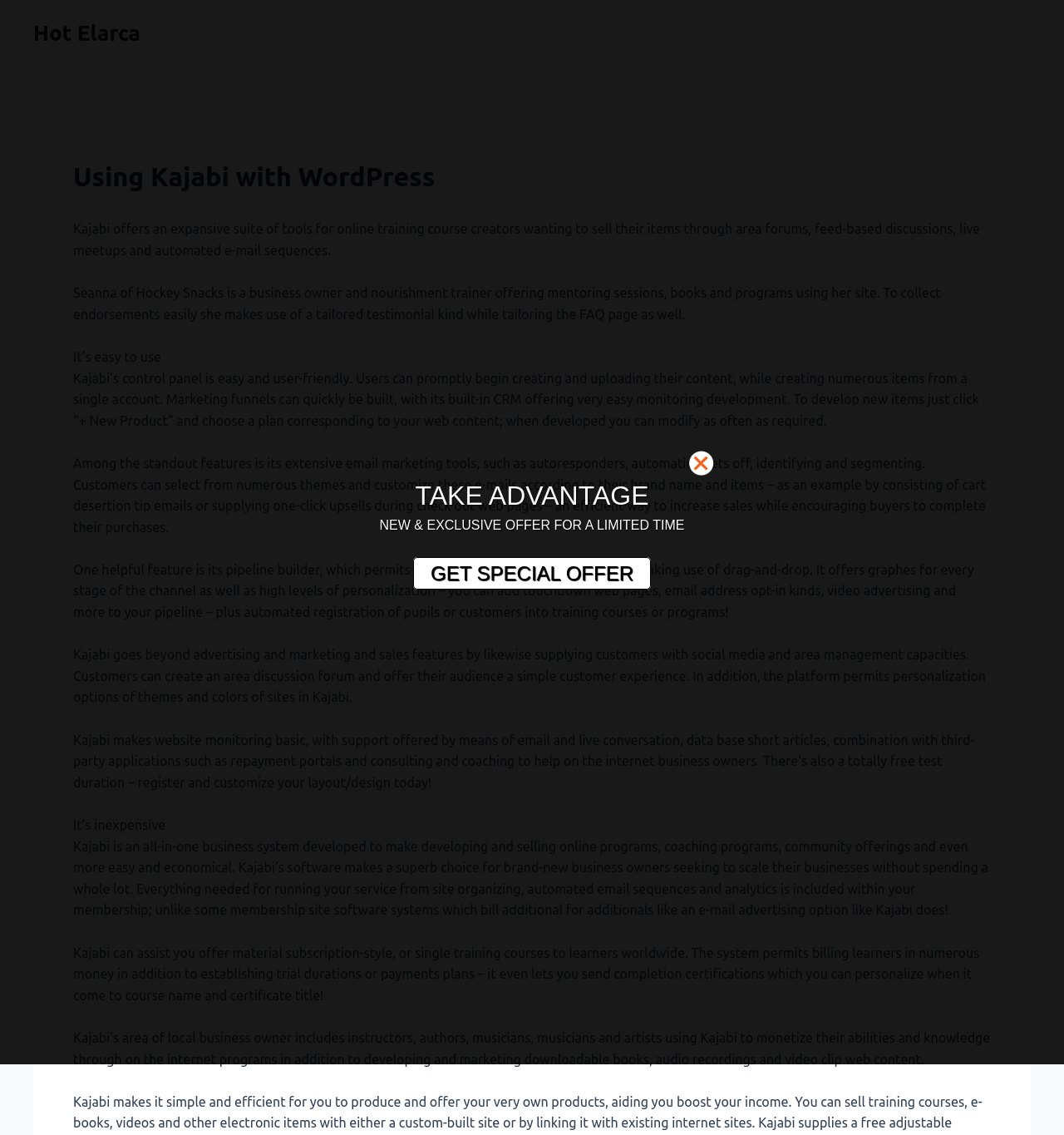Identify the main heading from the webpage and provide its text content.

Using Kajabi with WordPress